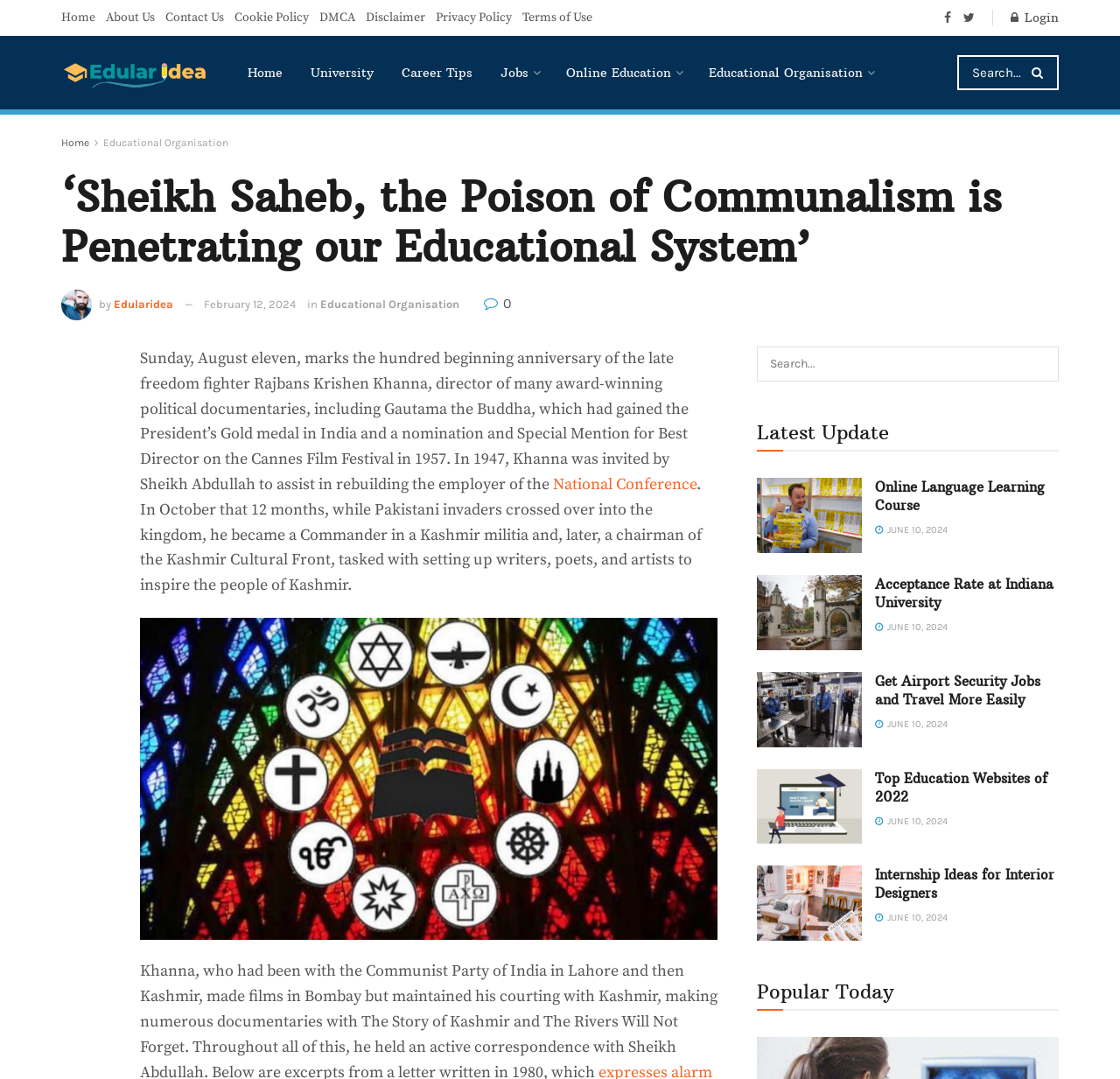Based on the element description: "Disclaimer", identify the bounding box coordinates for this UI element. The coordinates must be four float numbers between 0 and 1, listed as [left, top, right, bottom].

[0.327, 0.0, 0.38, 0.032]